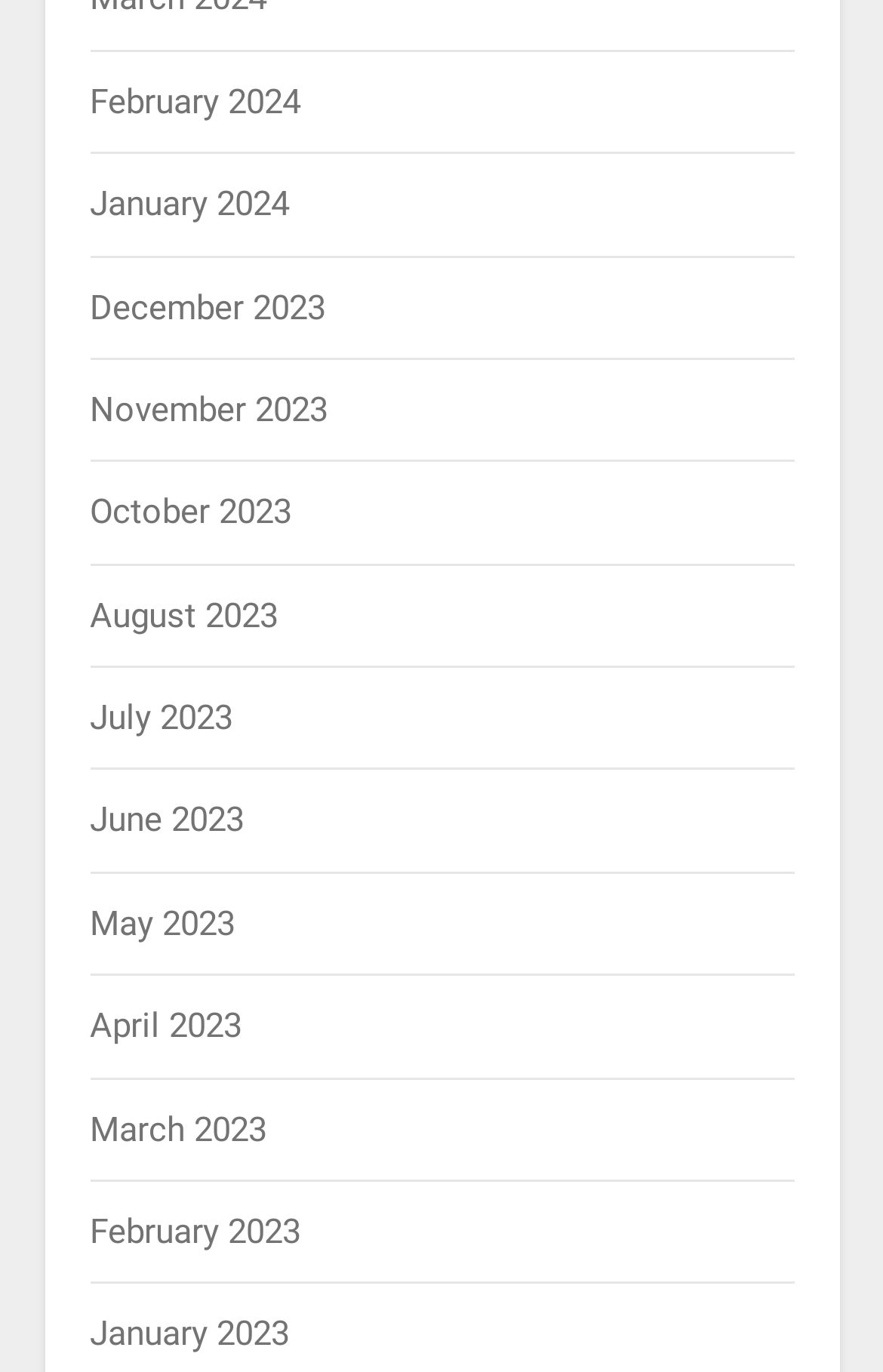Use the details in the image to answer the question thoroughly: 
What is the most recent month listed?

By examining the list of links, I can see that the topmost link is 'February 2024', which suggests that it is the most recent month listed.